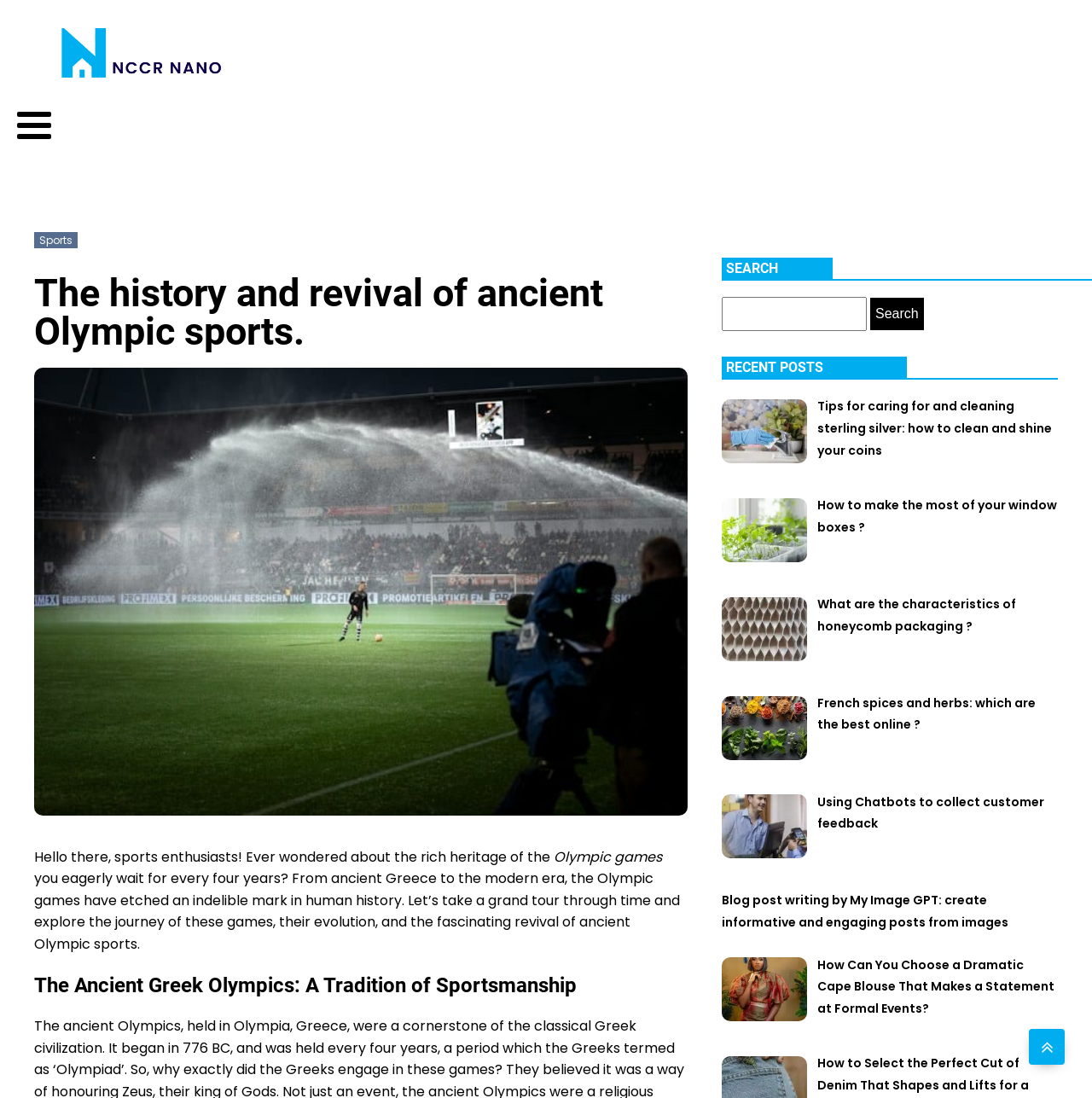Please locate the bounding box coordinates of the element that should be clicked to achieve the given instruction: "Click on the 'Sports' link".

[0.036, 0.212, 0.066, 0.226]